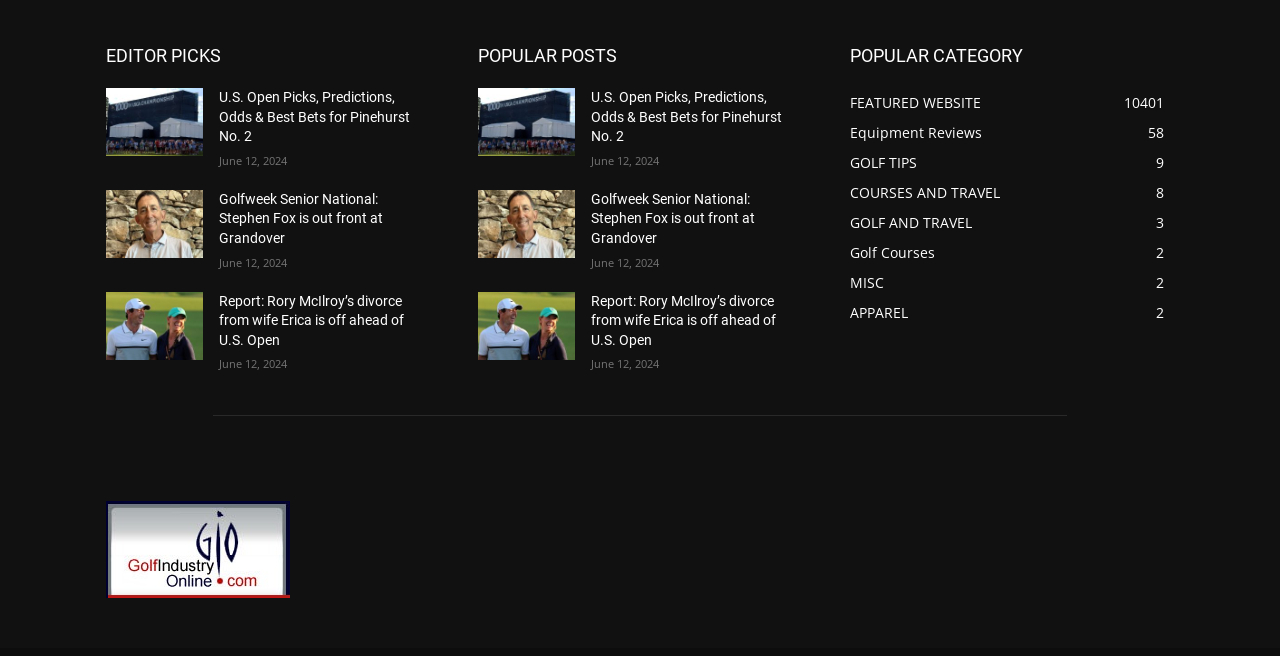What is the title of the first section?
Ensure your answer is thorough and detailed.

The first section on the webpage has a heading element with the text 'EDITOR PICKS', which indicates that this section is showcasing the editor's picks.